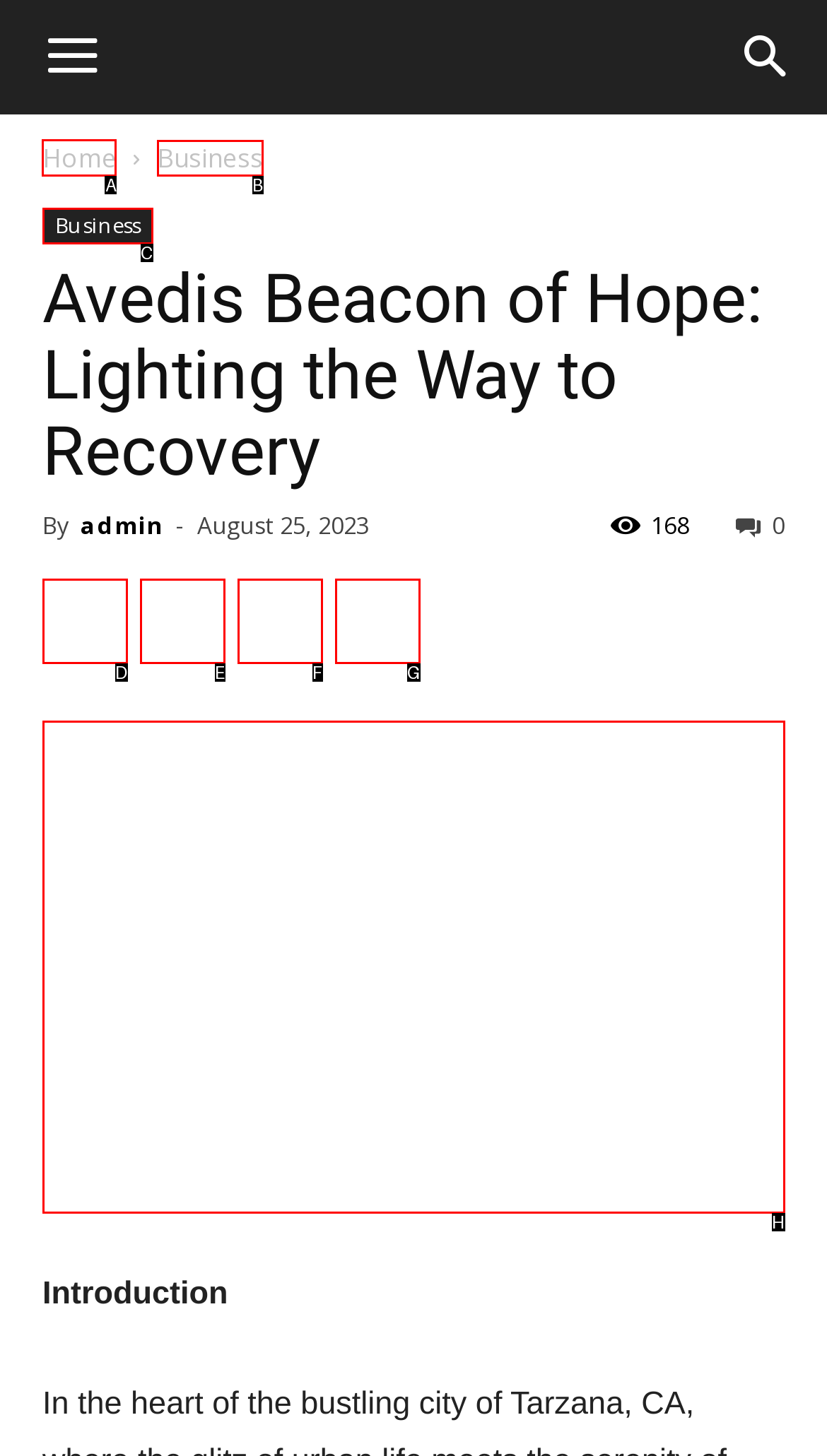Pick the right letter to click to achieve the task: Send an email to onfor204@gmail.com
Answer with the letter of the correct option directly.

None